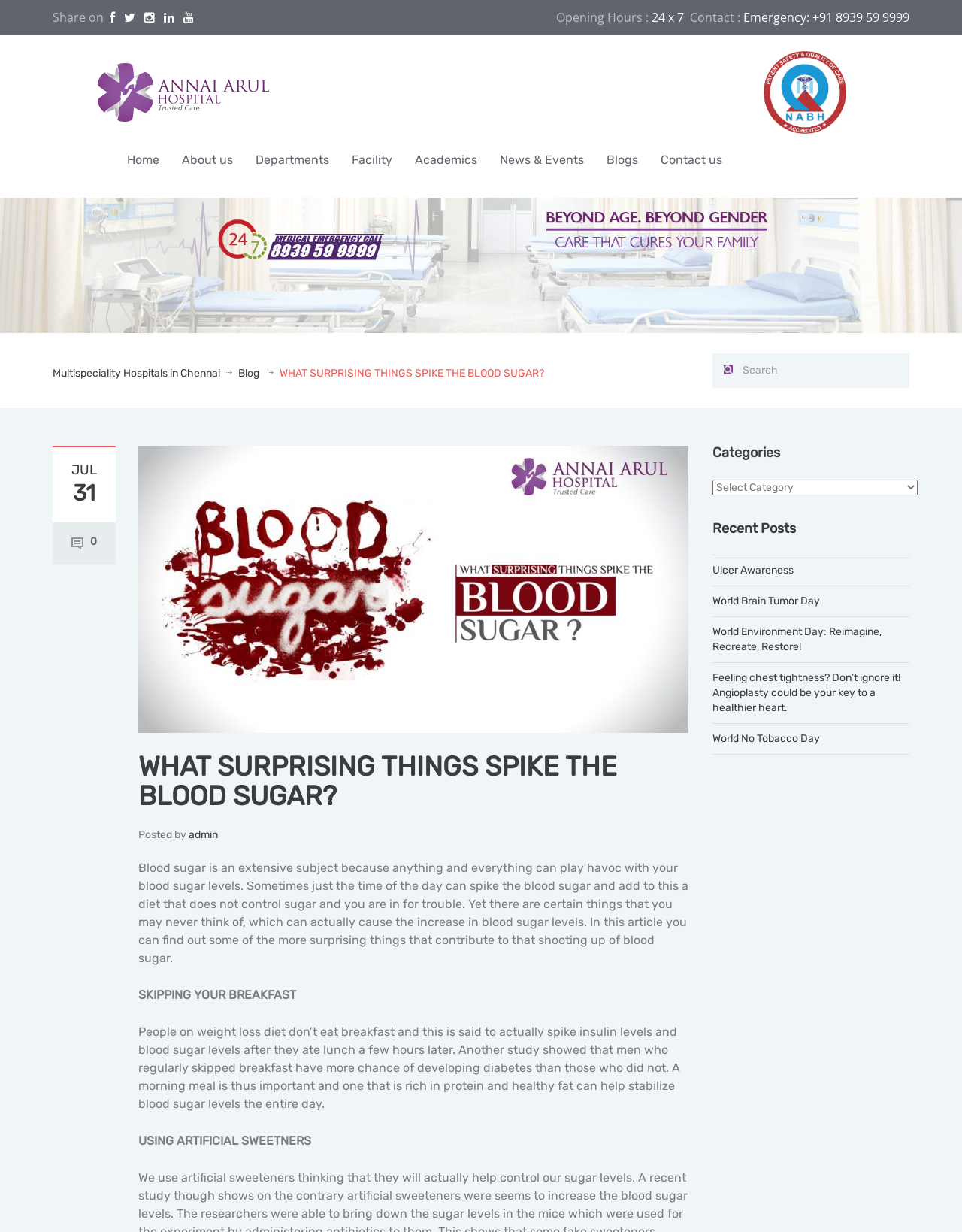Use one word or a short phrase to answer the question provided: 
What is the name of the hospital mentioned on the webpage?

Multispeciality Hospitals in Chennai